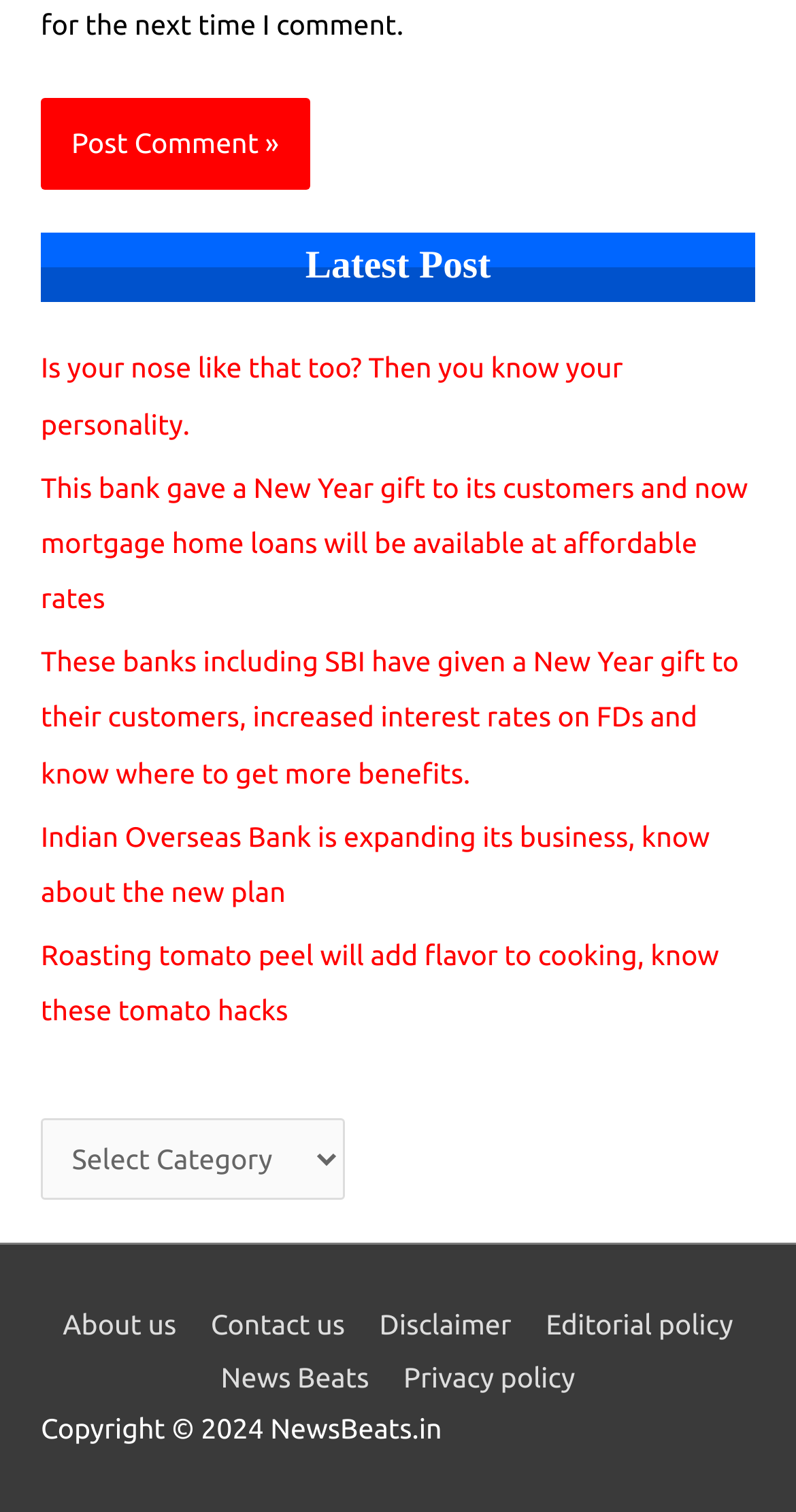Give a one-word or short phrase answer to this question: 
What is the latest post about?

Nose and personality